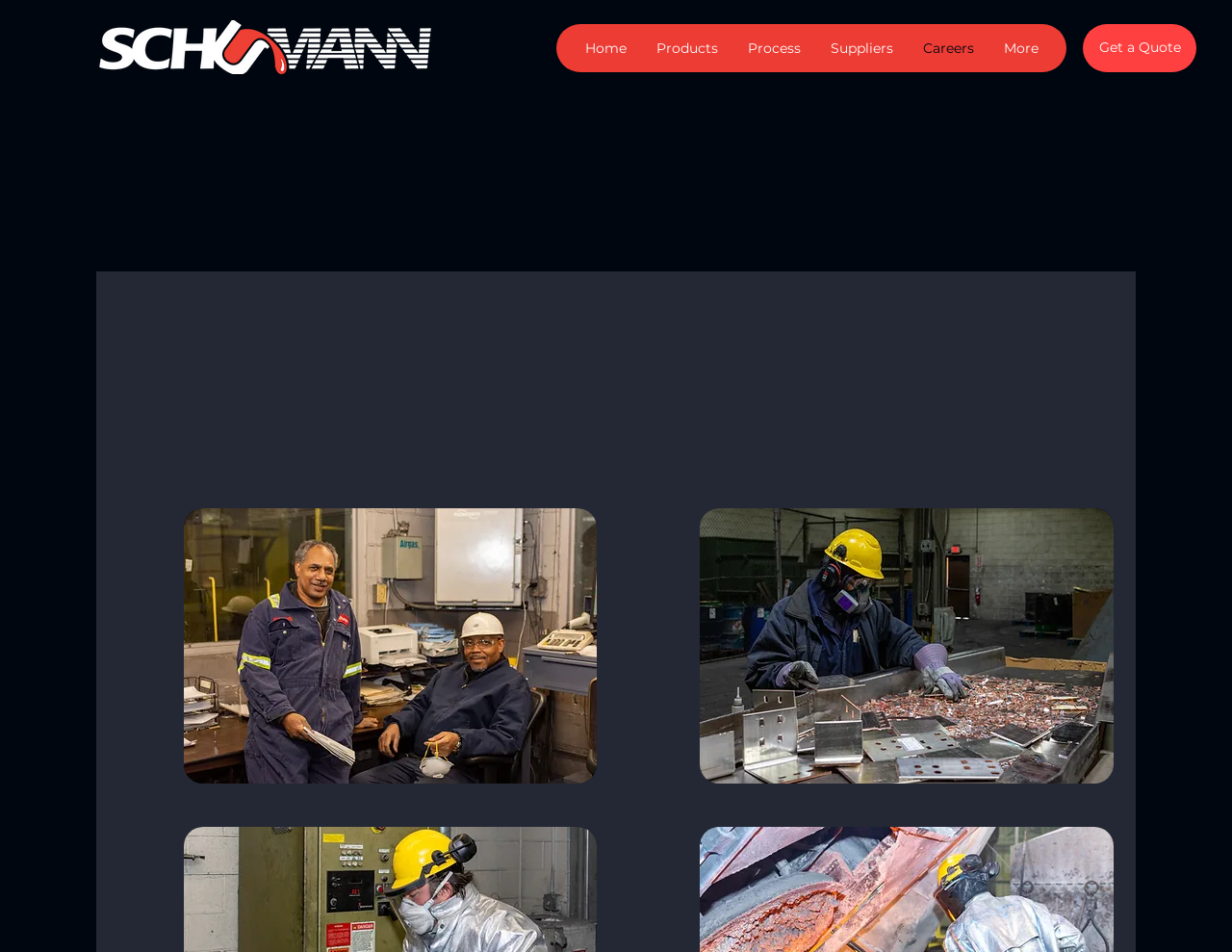What is the company name?
Please craft a detailed and exhaustive response to the question.

I determined the company name by looking at the logo image with the text 'ISCO Logo White.png' and the heading 'Join the I. Schumann & Co. Team', which suggests that the company name is I. Schumann & Co.